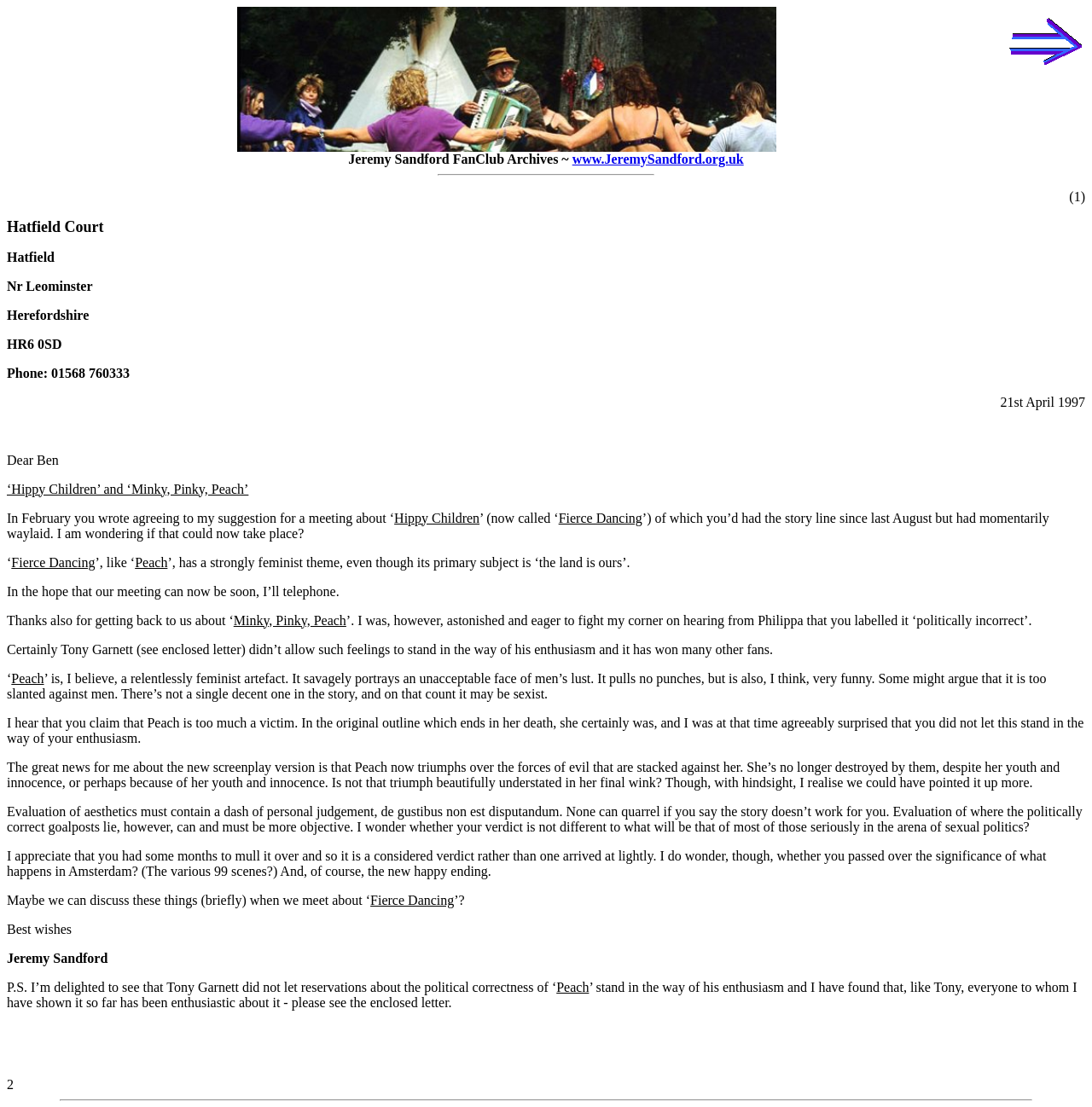Provide a thorough description of the webpage's content and layout.

The webpage is an archive of Jeremy Sandford's fan club, featuring a letter written by Jeremy Sandford on April 21st, 1997. The page has a simple layout with a mix of text and images.

At the top, there is an image with a caption "goto next page or index" on the right side, and a link to the Jeremy Sandford FanClub homepage on the left side, accompanied by an image with the same caption. Below this, there is a horizontal separator line.

The main content of the page is a letter written by Jeremy Sandford, which takes up most of the page. The letter is divided into multiple paragraphs, discussing topics such as "Hippy Children" and "Minky, Pinky, Peach", and "Fierce Dancing". The text is dense and appears to be a personal correspondence.

On the left side of the page, there is a column of text providing the address and contact information of Jeremy Sandford, including his phone number and postal address.

At the bottom of the page, there is a signature from Jeremy Sandford, followed by a postscript. There is also a small text "2" at the very bottom of the page. A horizontal separator line runs across the bottom of the page, separating the main content from the footer.